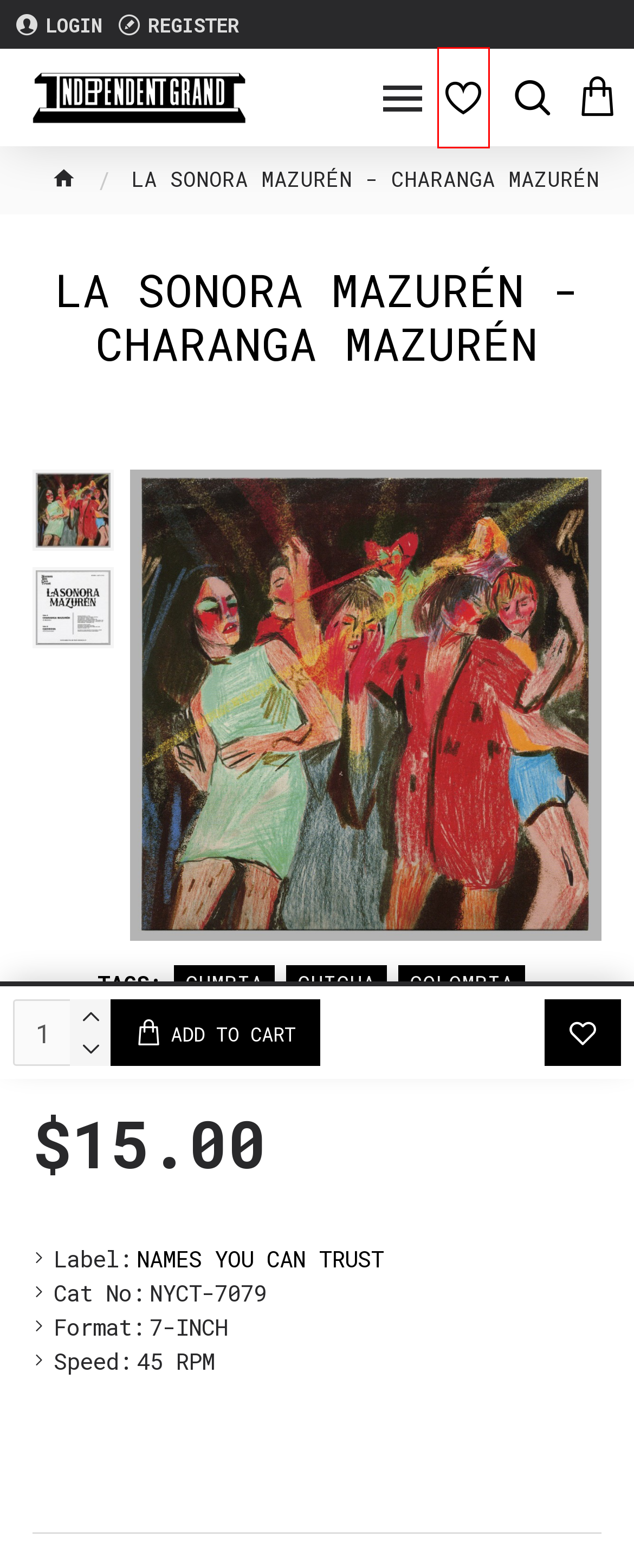Look at the screenshot of a webpage, where a red bounding box highlights an element. Select the best description that matches the new webpage after clicking the highlighted element. Here are the candidates:
A. Account Login
B. Grupo Majezza - La Chica Pikosita
C. Shopping Cart
D. Search - Tag - Cumbia
E. Buyepongo - Por La Vida
F. Names You Can Trust
G. Independent Grand
H. Search - Tag - Colombia

A